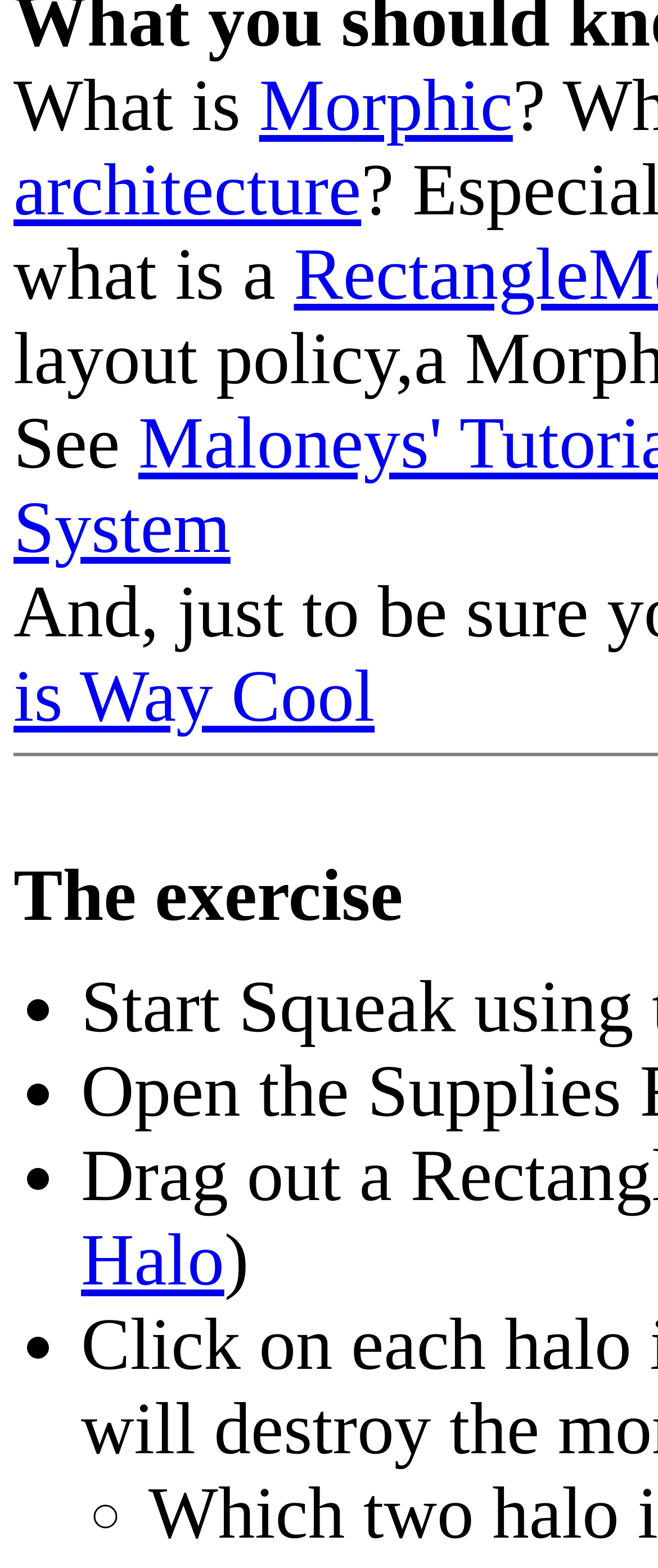What is the text following the link 'Halo'?
Using the picture, provide a one-word or short phrase answer.

)